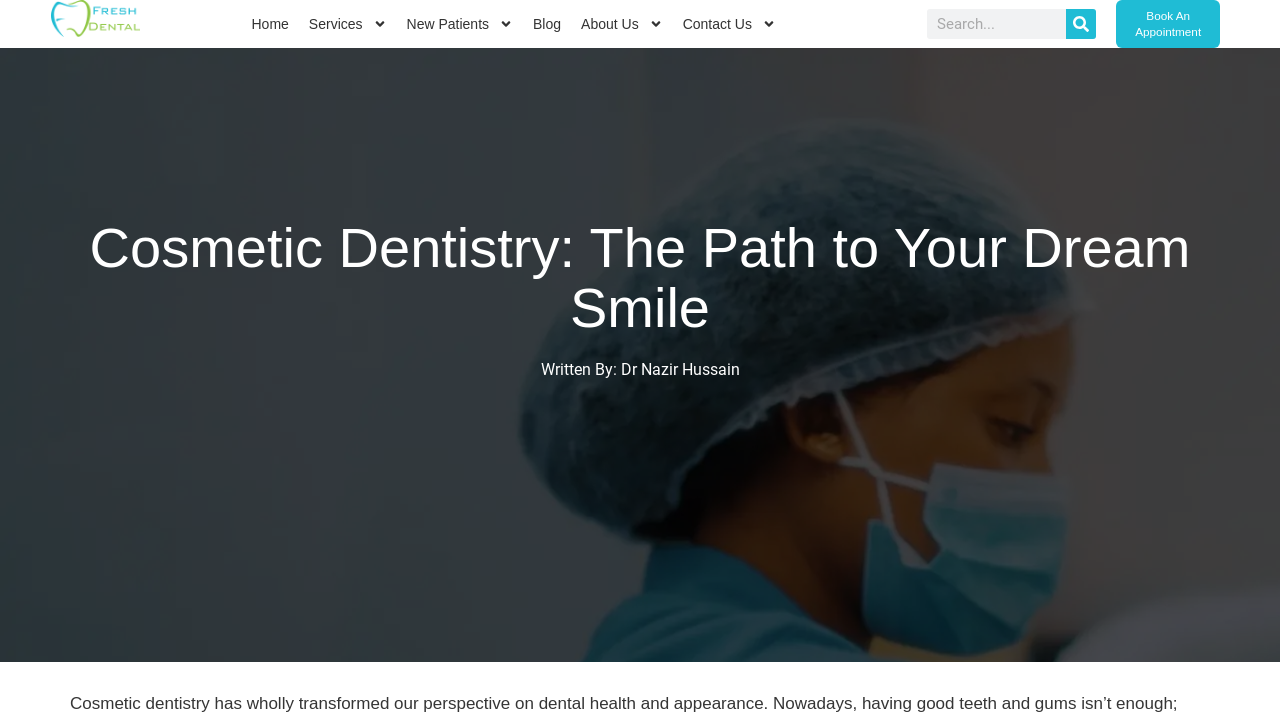Using the provided element description, identify the bounding box coordinates as (top-left x, top-left y, bottom-right x, bottom-right y). Ensure all values are between 0 and 1. Description: Book An Appointment

[0.867, 0.0, 0.953, 0.067]